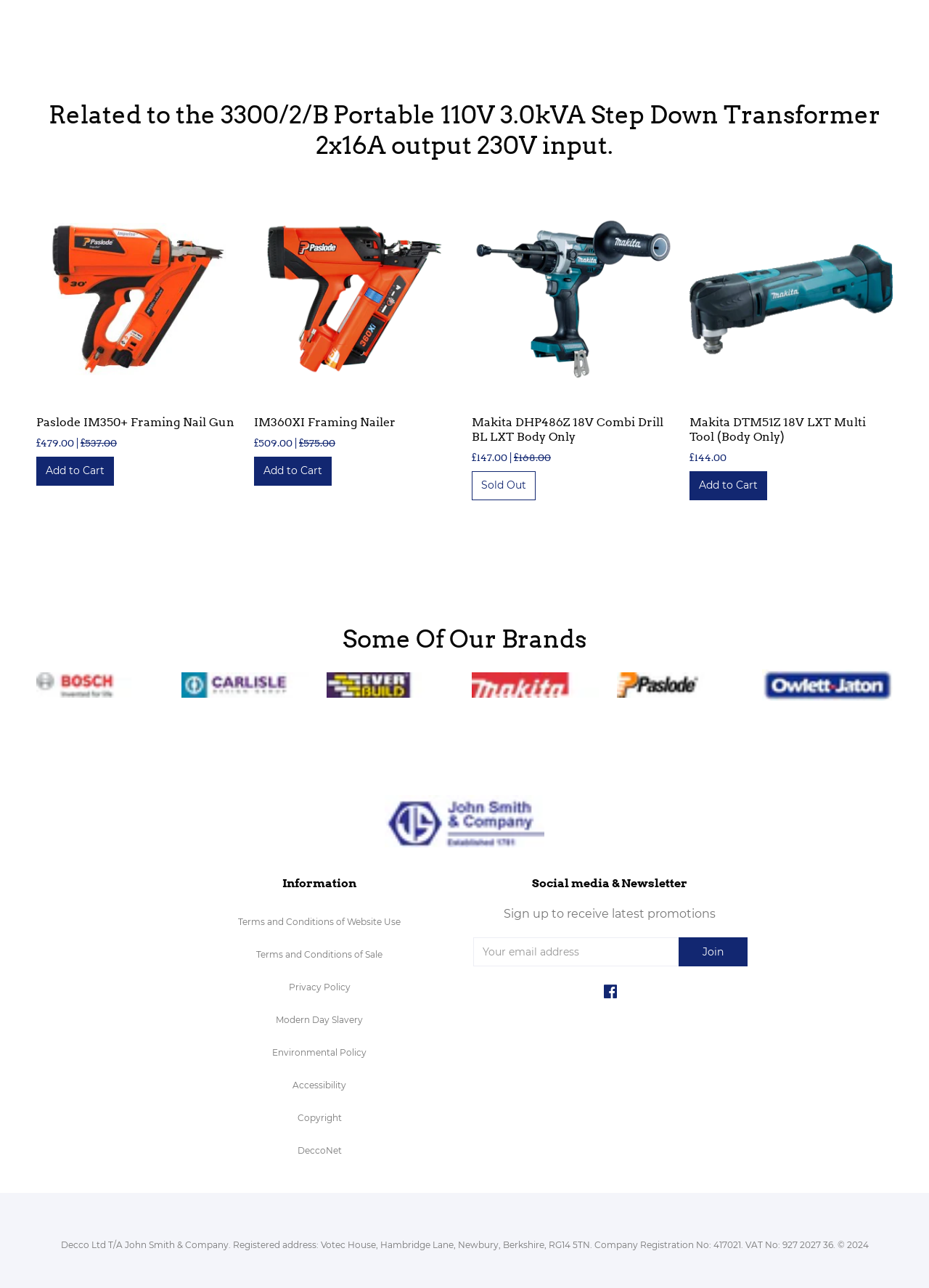What is the purpose of the textbox with the label 'Your email address'?
Please describe in detail the information shown in the image to answer the question.

I inferred the purpose of the textbox by its label 'Your email address' and its location near the text 'Sign up to receive latest promotions', which suggests that it is used to enter an email address to receive newsletters or promotions.